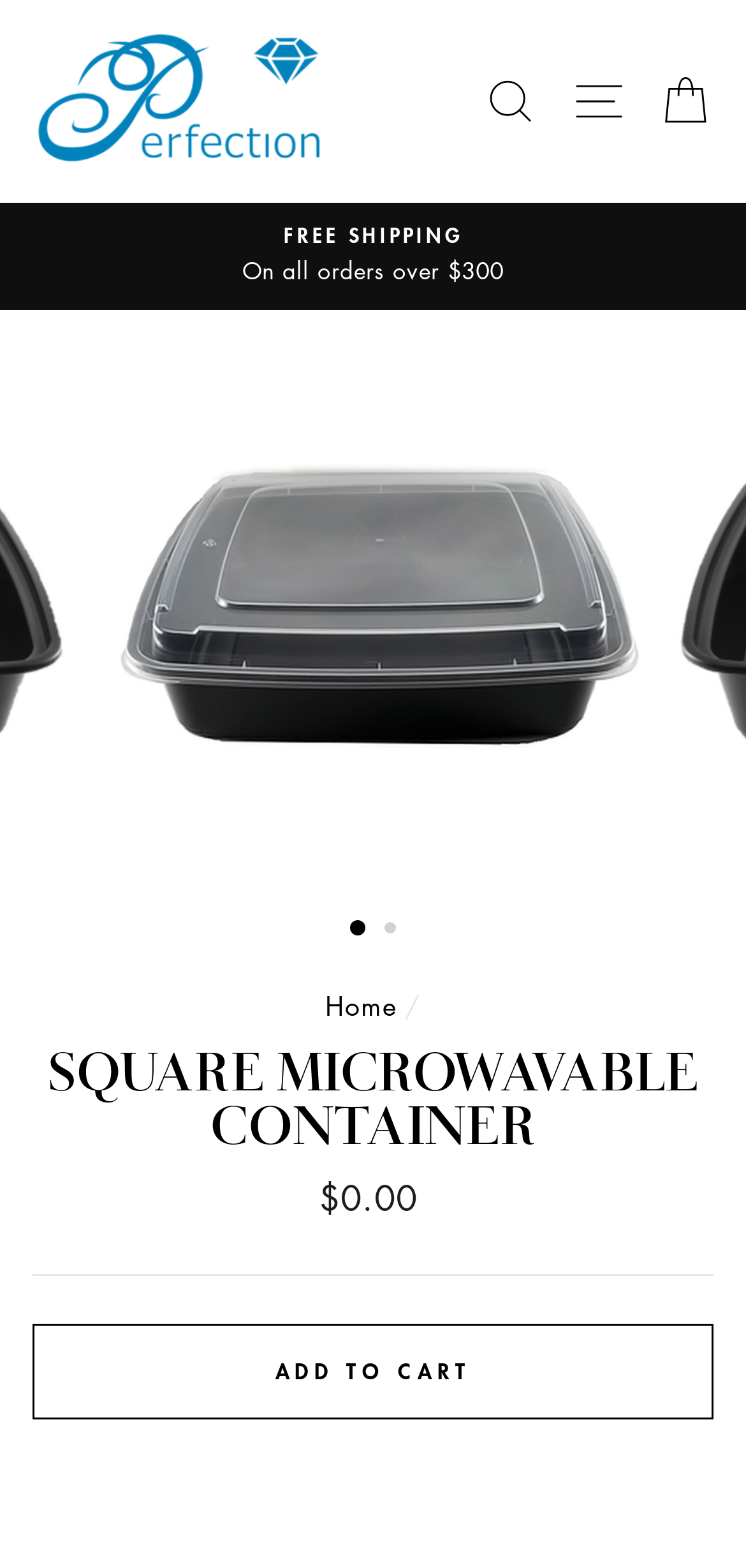Provide an in-depth description of the elements and layout of the webpage.

The webpage is about a product called "Square Microwavable Container" from Perfection Products. At the top left, there is a link to skip to the content, followed by the company logo and a link to the company's homepage. On the top right, there are three links: "SEARCH", "SITE NAVIGATION", and "CART". 

Below the top navigation, there is a notification about free shipping on all orders over $300. Underneath, there is a horizontal toolbar with a product option "Square Microwavable Container" that has an associated image. 

The main content of the page is divided into sections. The first section has a heading "SQUARE MICROWAVABLE CONTAINER" and displays the product's regular price as $0.00. Below this section, there is a horizontal separator line. 

Finally, there is a prominent "ADD TO CART" button at the bottom of the page. On the top of the page, there is a navigation menu with a "Home" link, and a breadcrumbs navigation section.